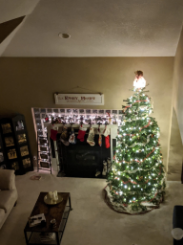Generate an in-depth description of the image.

A beautifully decorated Christmas tree stands tall in a cozy living room, illuminated by twinkling lights. The tree is adorned with various ornaments, ribbons, and topped with a charming angel. In the background, a fireplace is draped with colorful stockings, adding to the festive atmosphere. The setting exudes warmth and cheer, inviting family and friends to gather and celebrate the holiday season. A sign above the fireplace subtly indicates the sentiment of home and togetherness. This image captures a delightful holiday moment, embodying the spirit of Christmas.